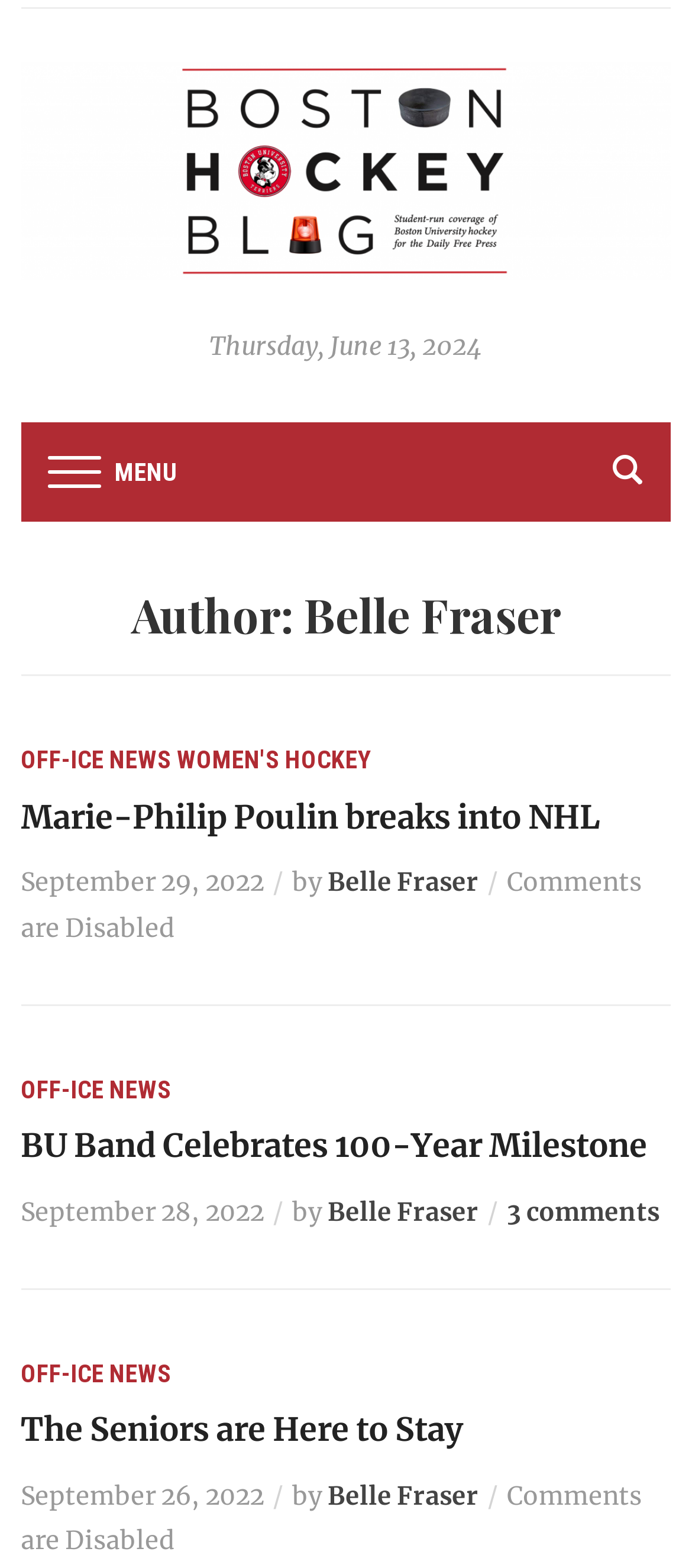Provide a short, one-word or phrase answer to the question below:
Who is the author of the first article?

Belle Fraser